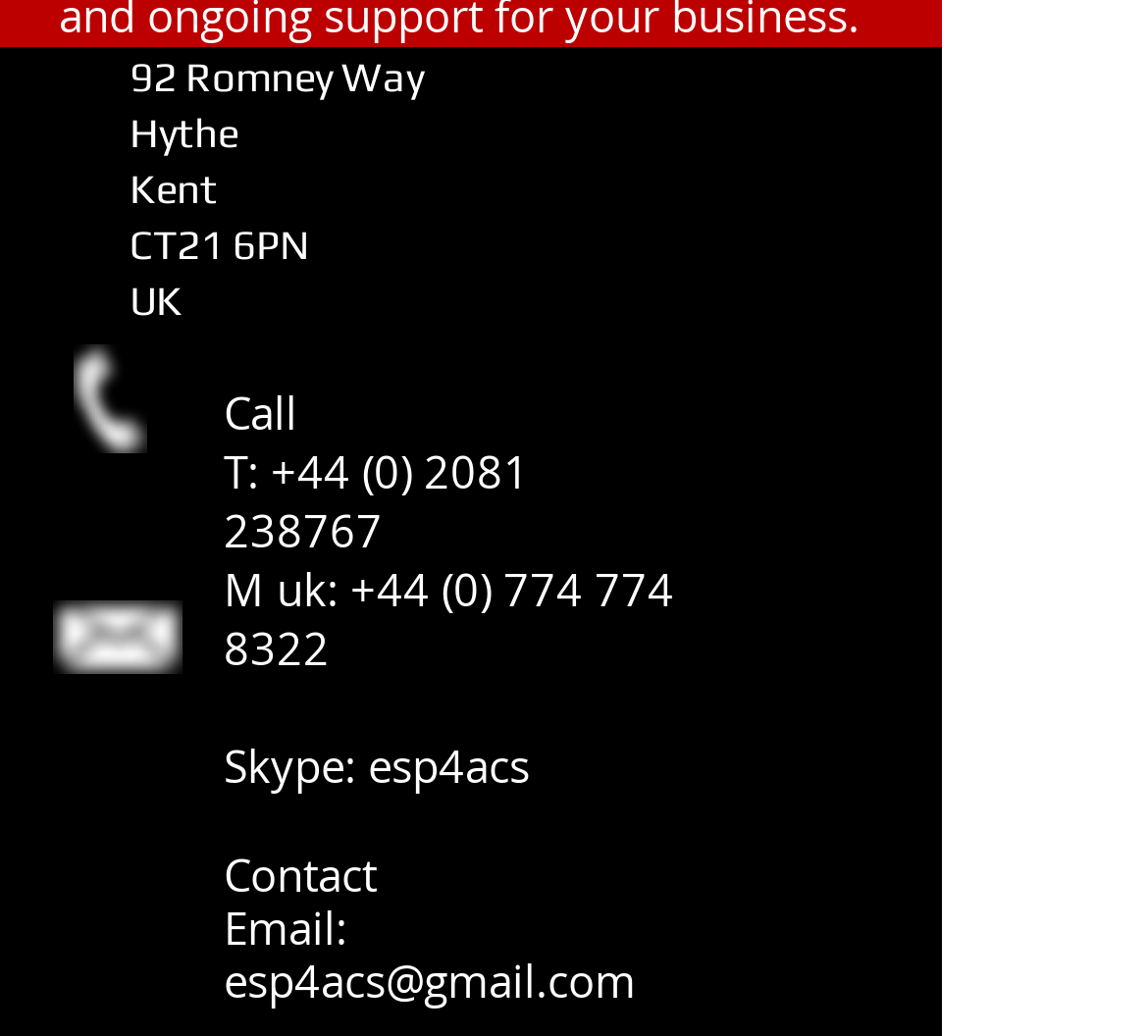Based on the element description: "Peirates", identify the UI element and provide its bounding box coordinates. Use four float numbers between 0 and 1, [left, top, right, bottom].

None